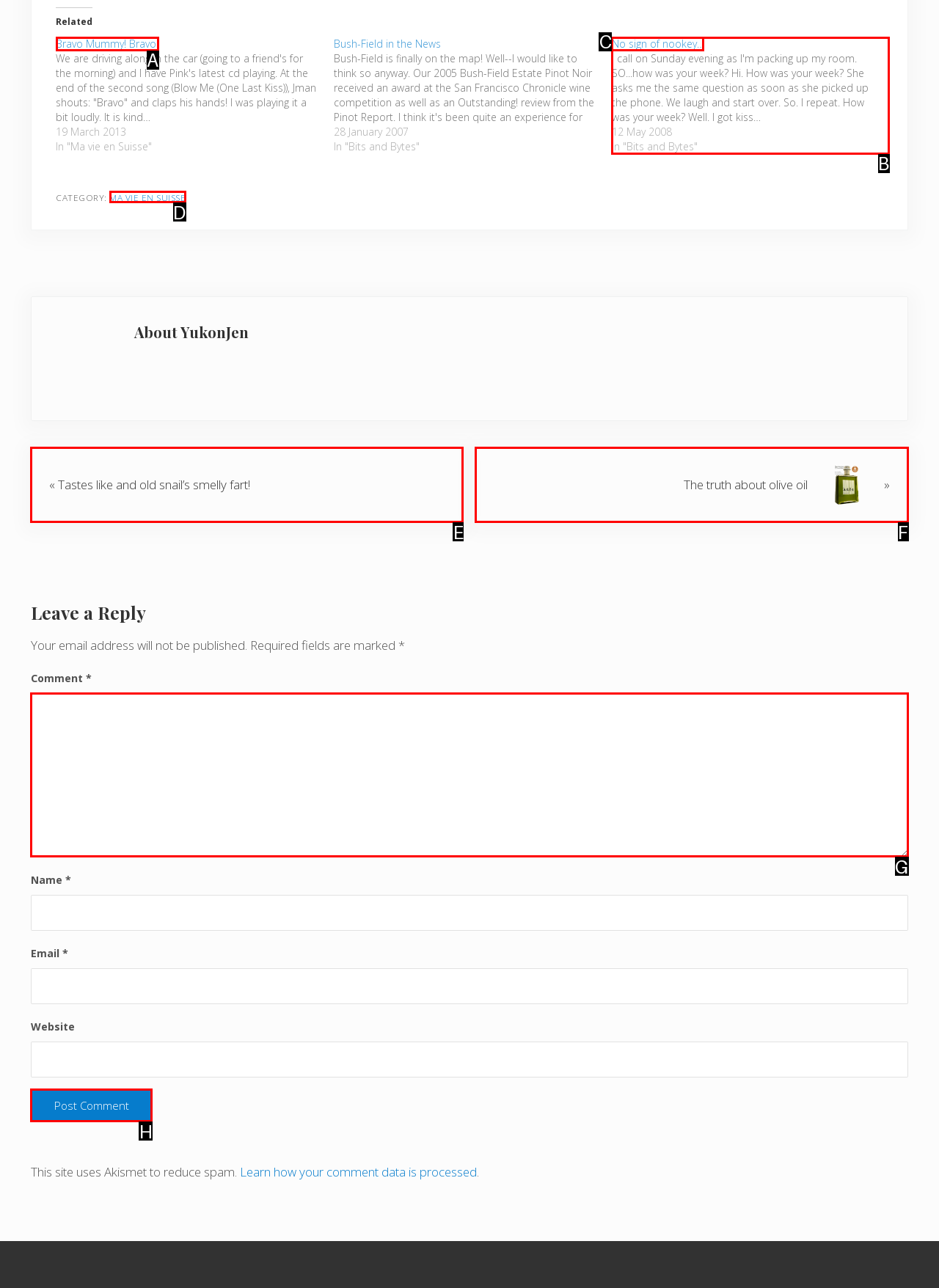Select the letter of the HTML element that best fits the description: name="submit" value="Post Comment"
Answer with the corresponding letter from the provided choices.

H